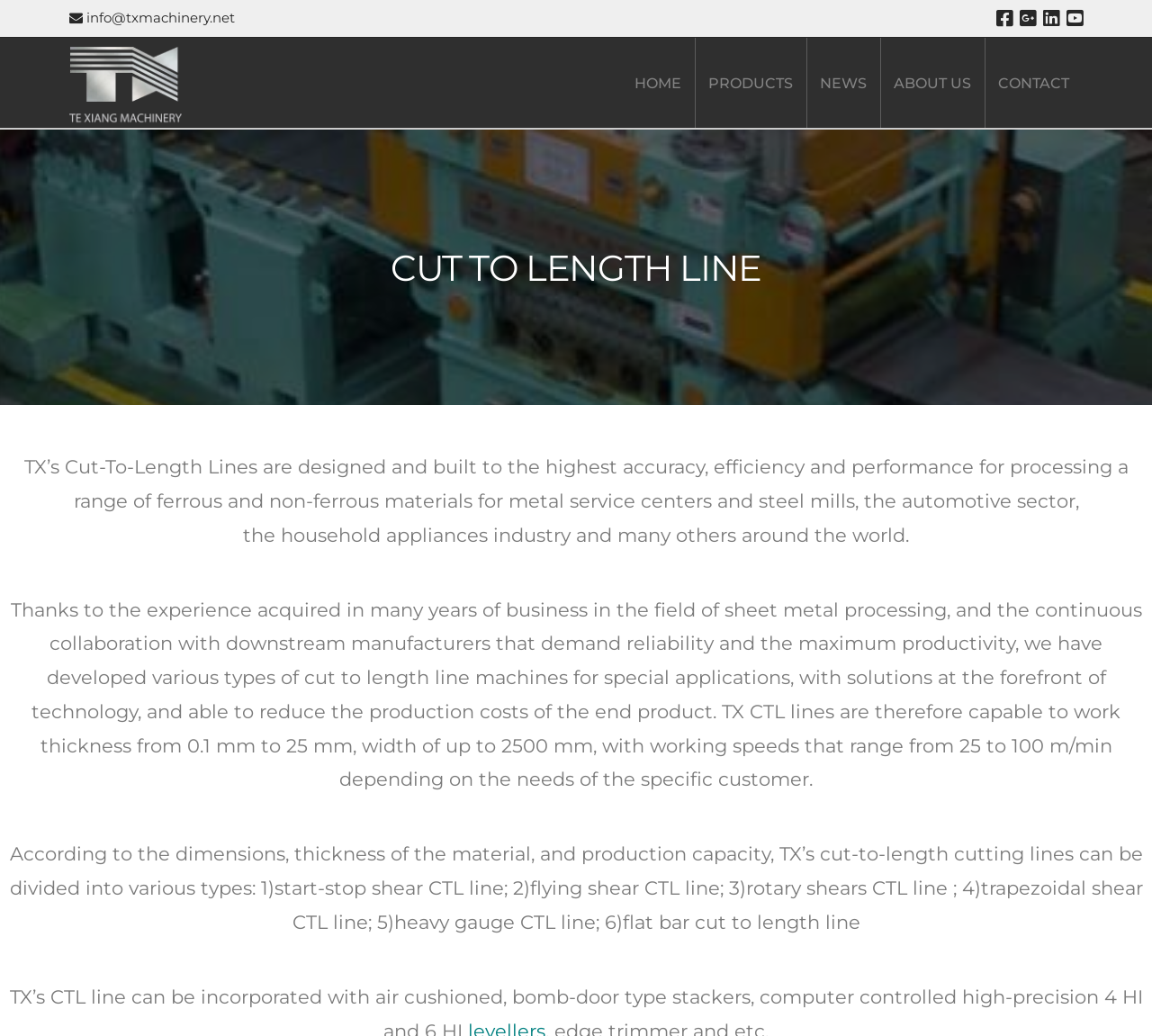Summarize the webpage comprehensively, mentioning all visible components.

The webpage is about high-speed metal cut to length line machines offered by TX Machinery. At the top left corner, there is a link to "info@txmachinery.net" and a logo of "TE XIANG MACHINERY" with a corresponding image. On the top right corner, there are links to social media platforms such as Facebook, Google+, LinkedIn, and YouTube.

The main navigation menu is located in the middle of the top section, with links to "HOME", "PRODUCTS", "NEWS", "ABOUT US", and "CONTACT". Each link has a corresponding layout table below it.

Below the navigation menu, there is a heading "CUT TO LENGTH LINE" followed by three paragraphs of text. The first paragraph describes the design and build of TX's Cut-To-Length Lines, highlighting their accuracy, efficiency, and performance for processing various materials. The second paragraph explains the experience and collaboration that have led to the development of different types of cut to length line machines, capable of working with materials of varying thickness and width. The third paragraph categorizes TX's cut-to-length cutting lines into six types based on dimensions, material thickness, and production capacity.

Overall, the webpage provides an overview of TX Machinery's high-speed metal cut to length line machines, their capabilities, and the different types available.